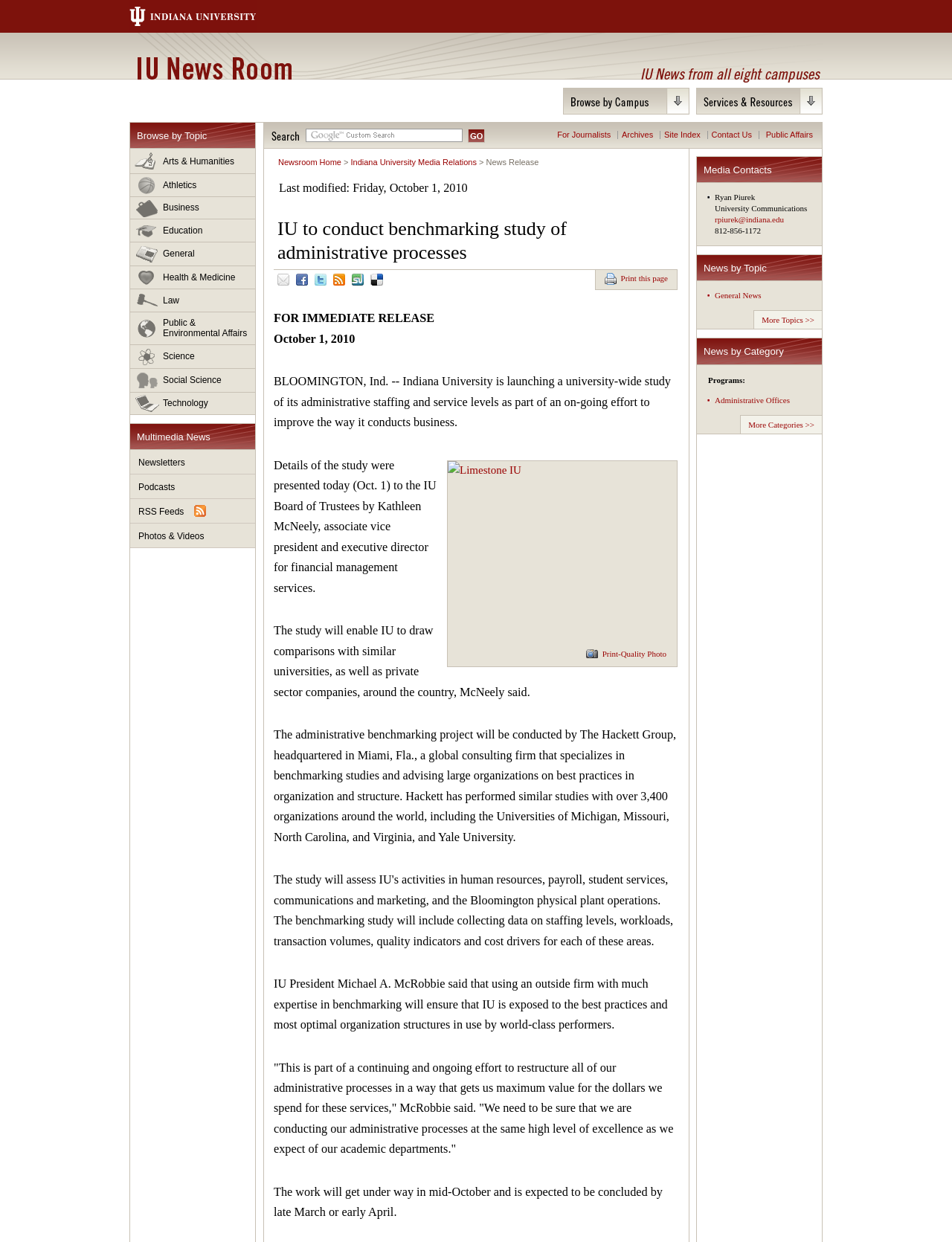Determine the bounding box coordinates for the clickable element to execute this instruction: "Visit https://www.glendalebarbershop.com/". Provide the coordinates as four float numbers between 0 and 1, i.e., [left, top, right, bottom].

None